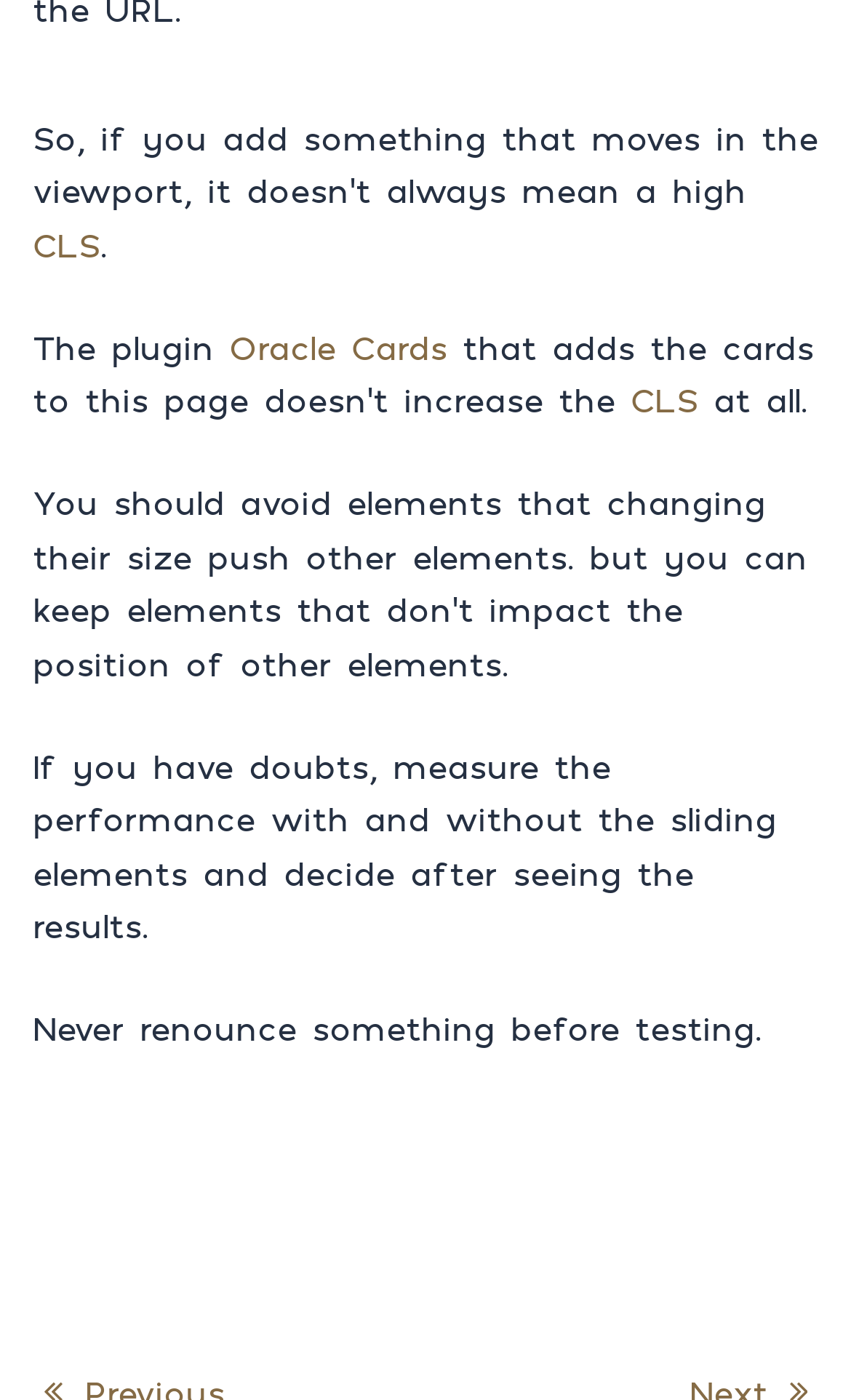What type of elements should be avoided in webpage design?
Examine the image and give a concise answer in one word or a short phrase.

Elements that change size